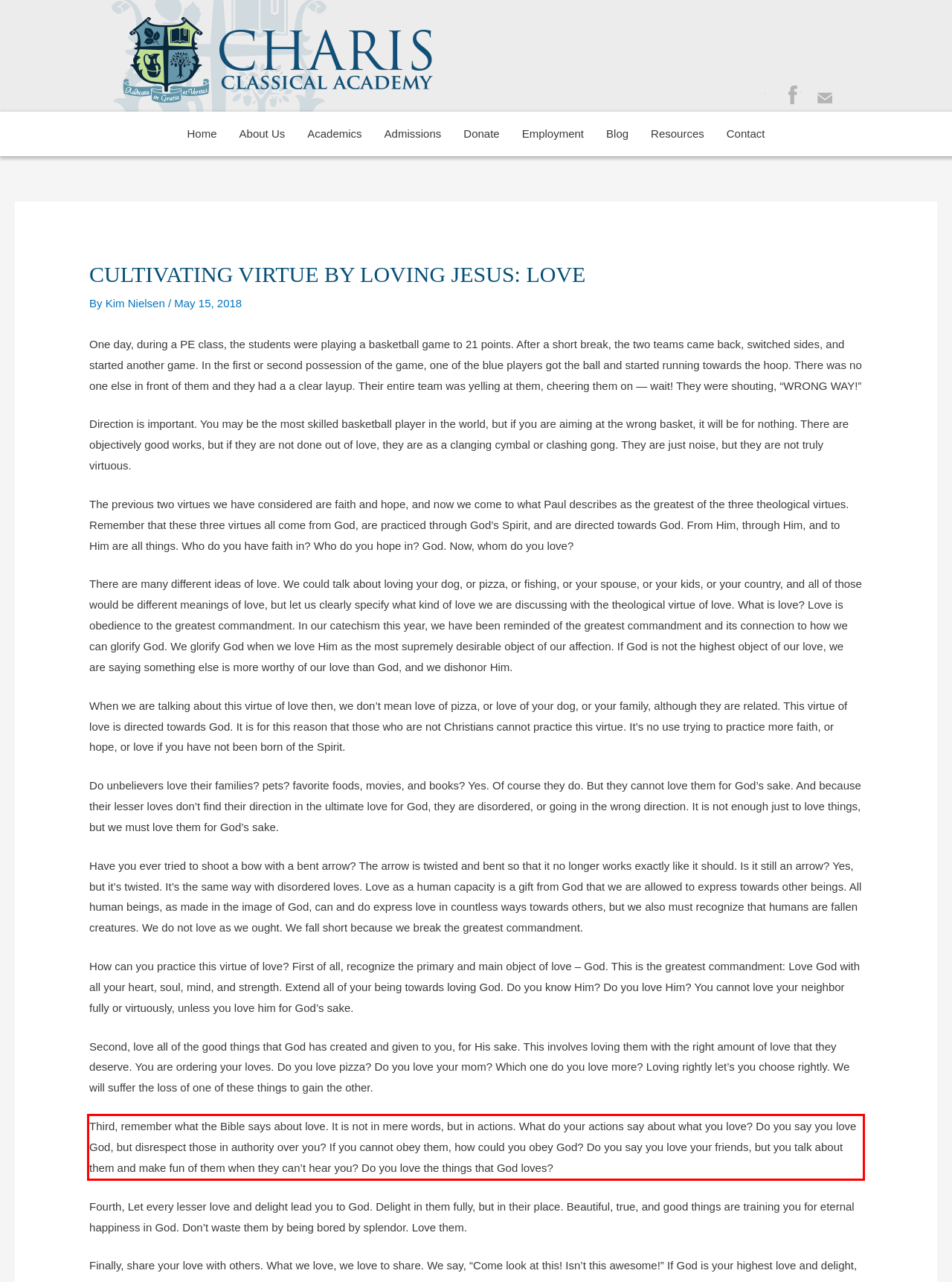Review the screenshot of the webpage and recognize the text inside the red rectangle bounding box. Provide the extracted text content.

Third, remember what the Bible says about love. It is not in mere words, but in actions. What do your actions say about what you love? Do you say you love God, but disrespect those in authority over you? If you cannot obey them, how could you obey God? Do you say you love your friends, but you talk about them and make fun of them when they can’t hear you? Do you love the things that God loves?